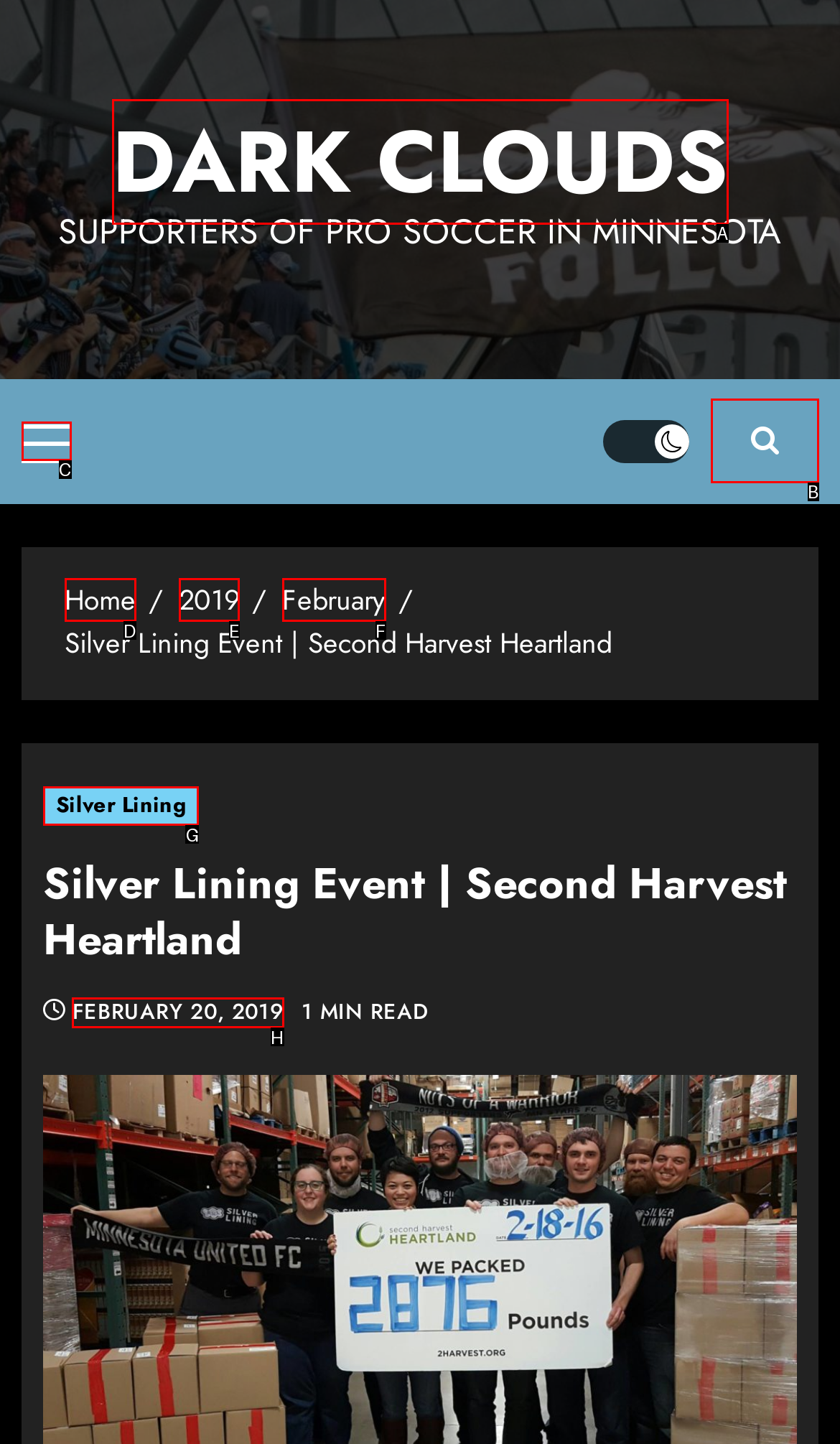Choose the HTML element that should be clicked to accomplish the task: Go to imprint page. Answer with the letter of the chosen option.

None